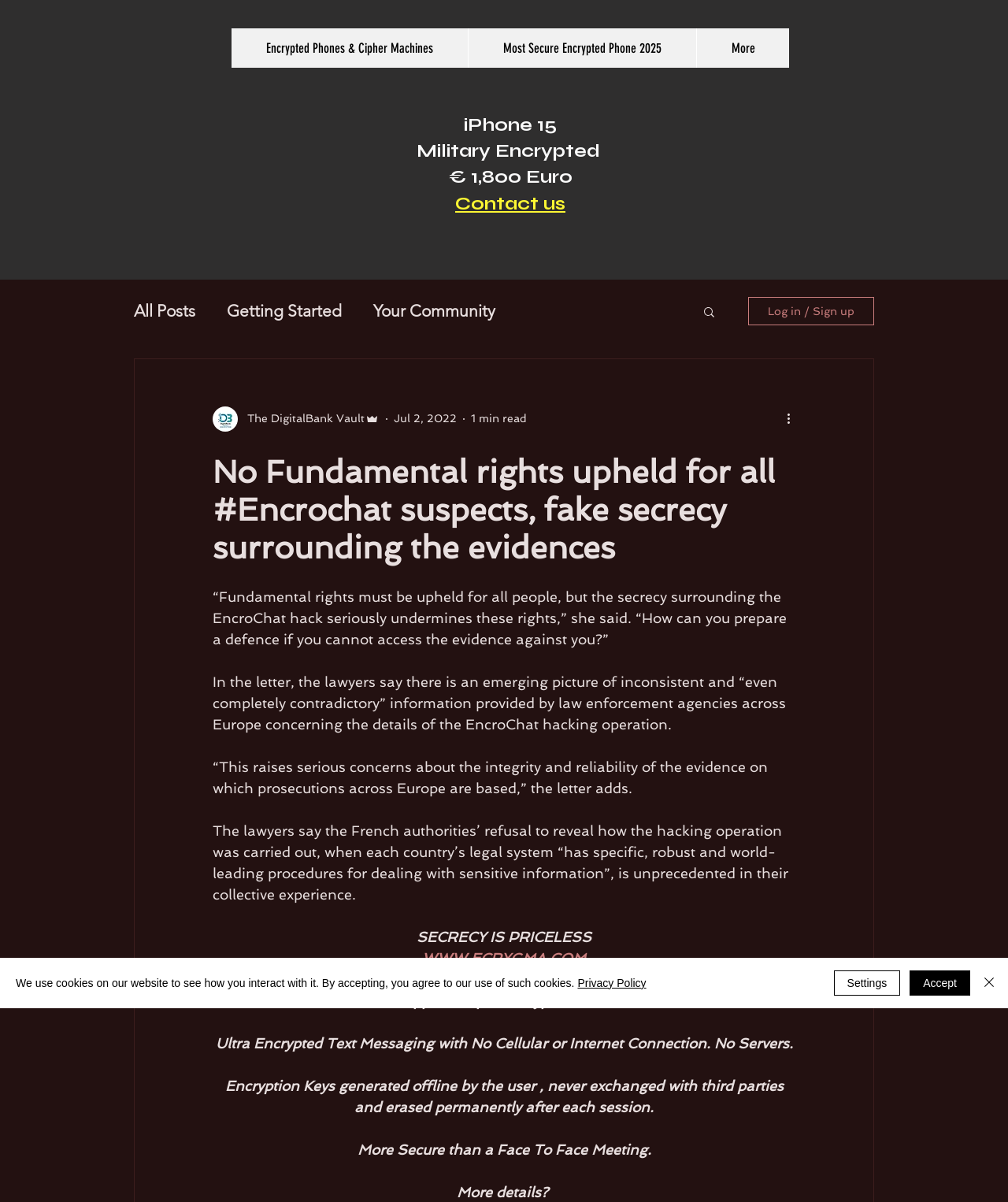Carefully observe the image and respond to the question with a detailed answer:
What is the name of the encrypted phone model?

I found the answer by looking at the heading element that contains the text 'iPhone 15 Military Encrypted € 1,800 Euro Contact us'.